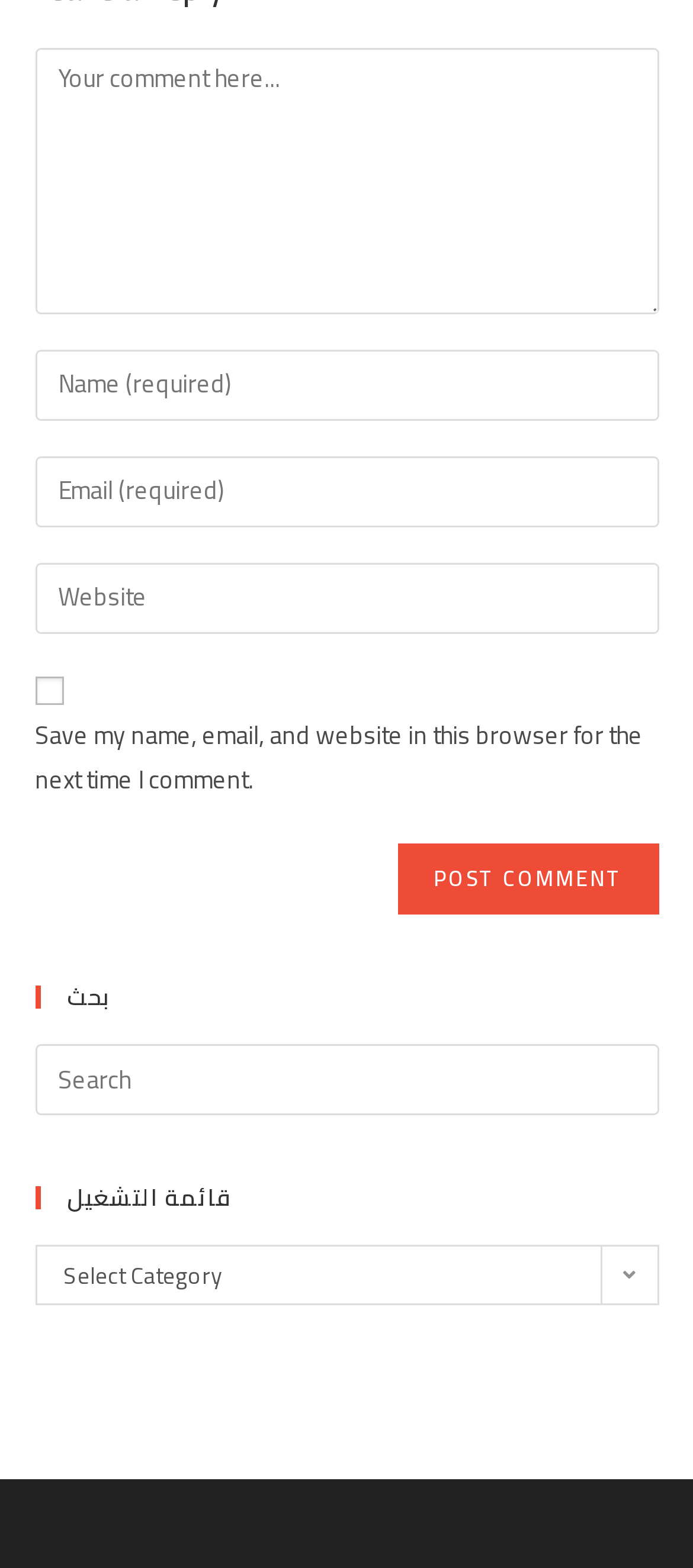Could you highlight the region that needs to be clicked to execute the instruction: "Post a comment"?

[0.575, 0.538, 0.95, 0.583]